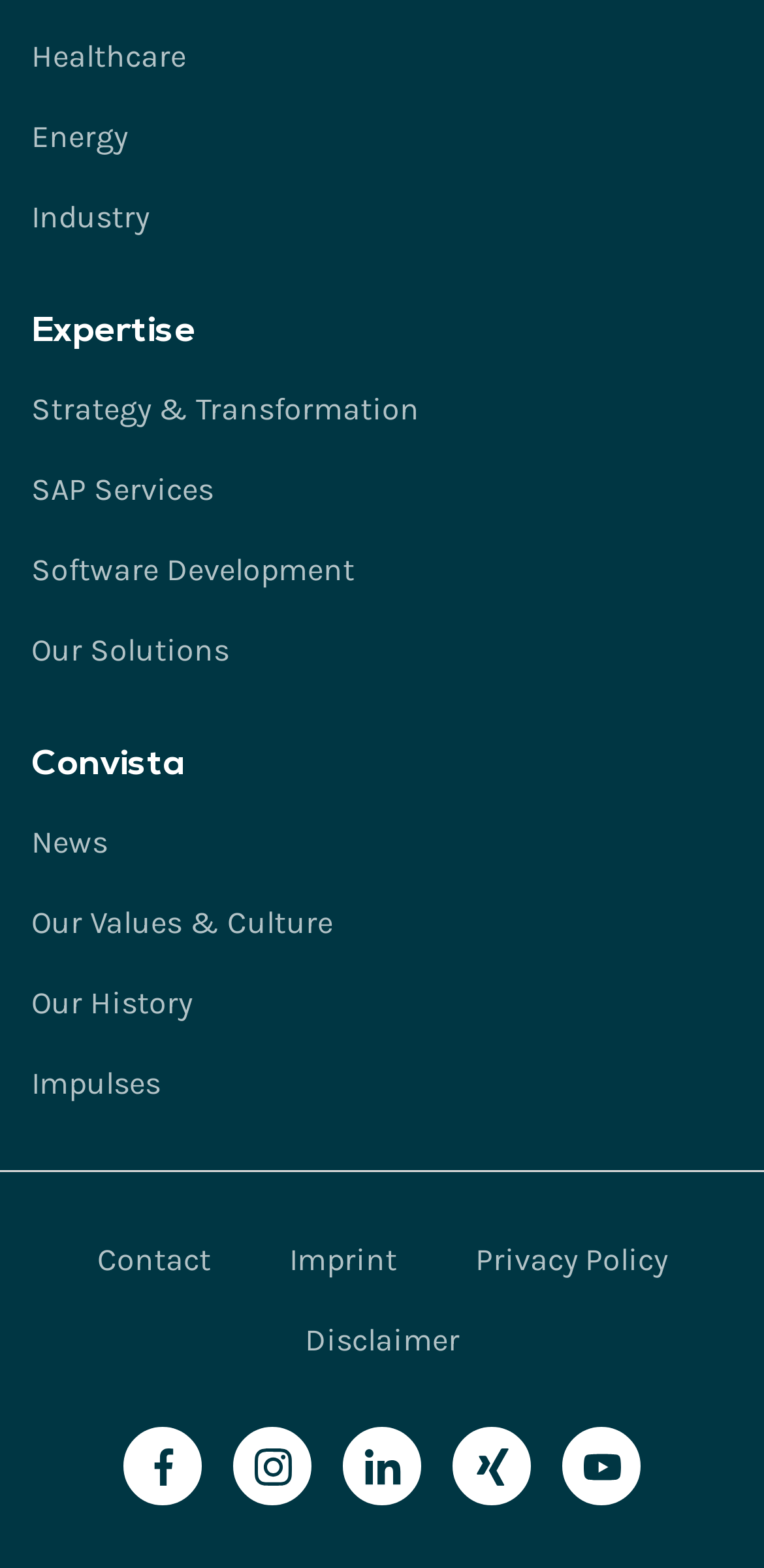Using a single word or phrase, answer the following question: 
What is the first link in the top navigation menu?

Healthcare